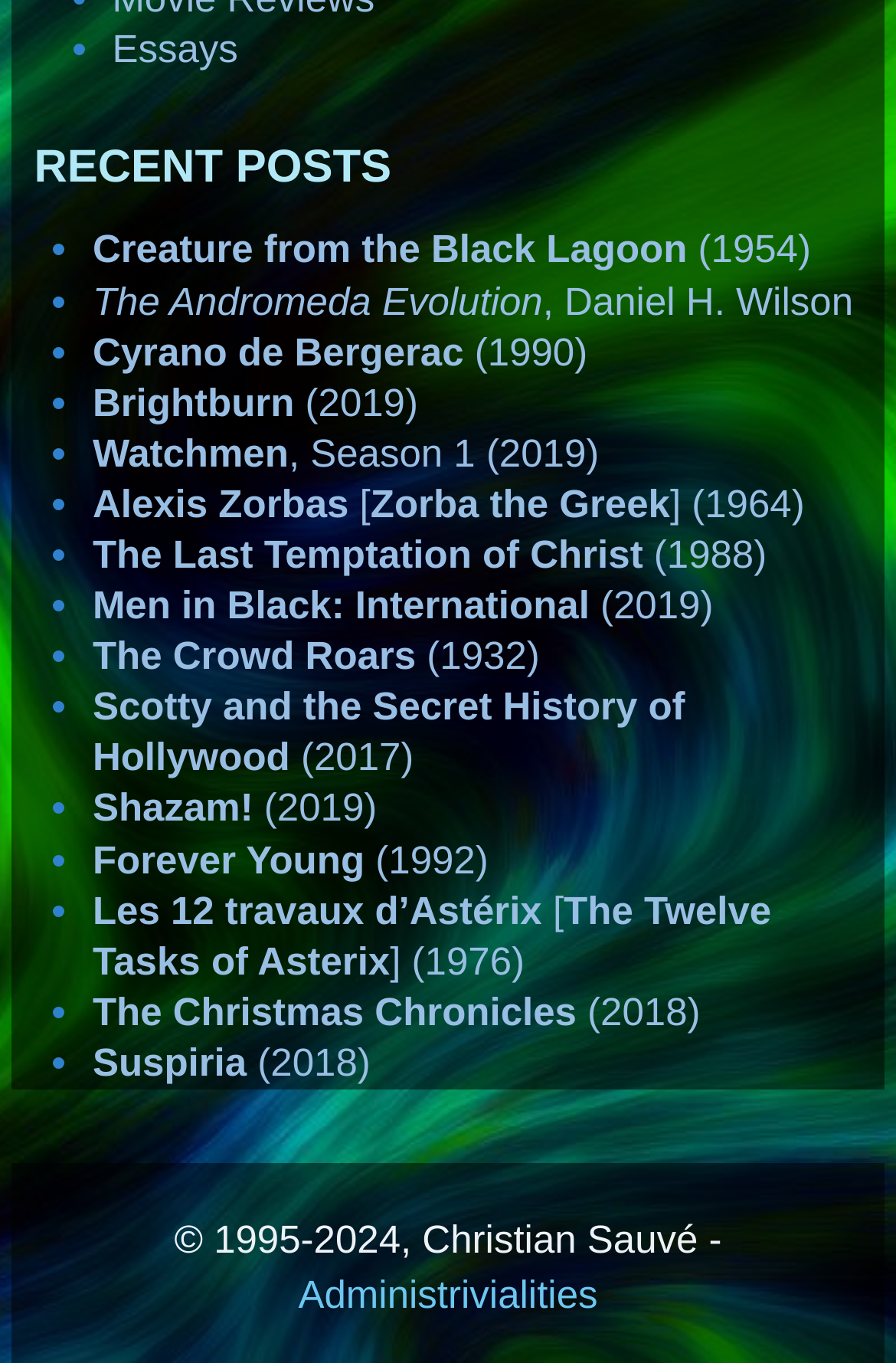What is the copyright information at the bottom?
Using the image as a reference, answer the question in detail.

The copyright information at the bottom of the webpage is '© 1995-2024, Christian Sauvé', indicating that the content of the webpage is copyrighted by Christian Sauvé from 1995 to 2024.